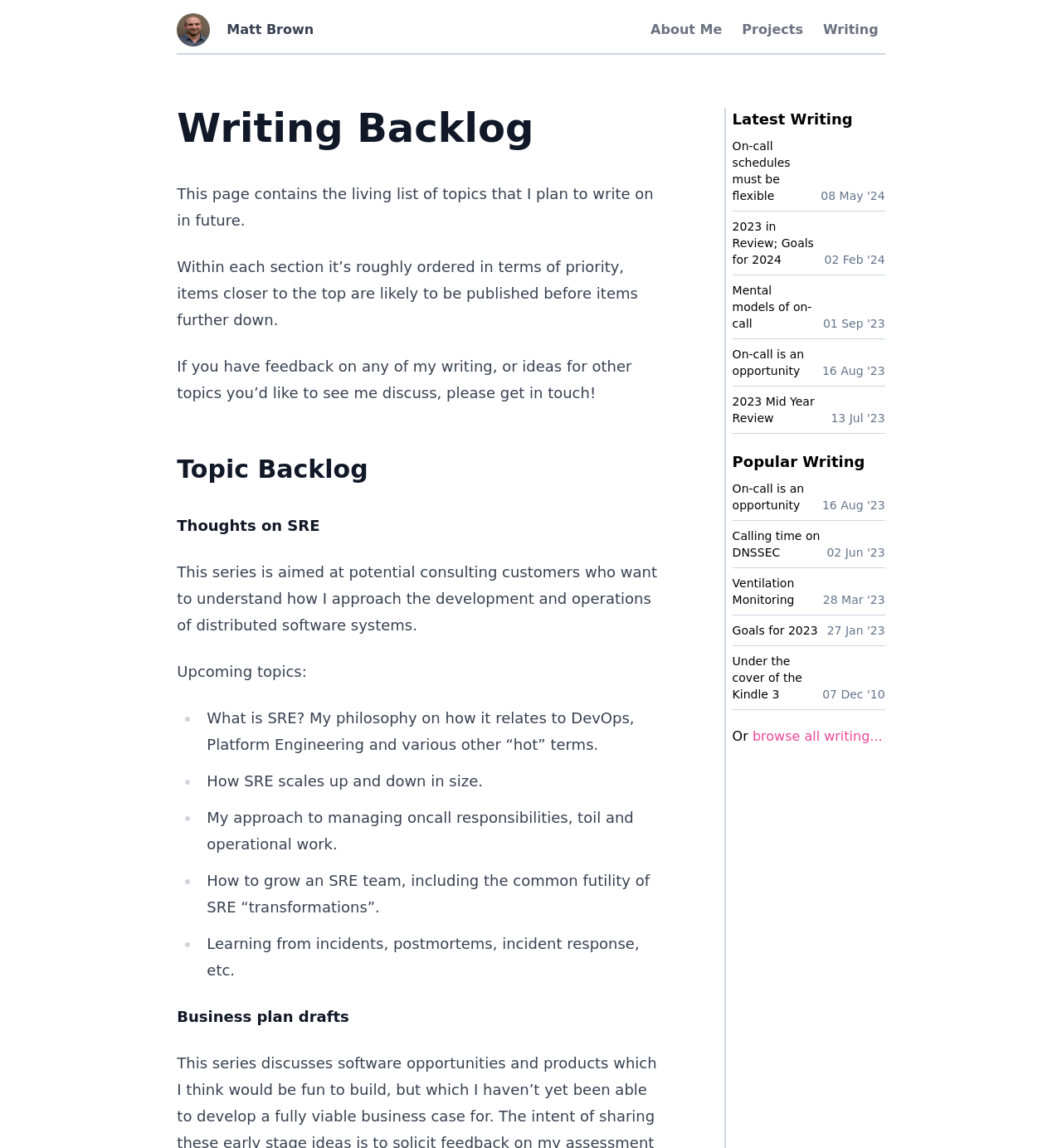What is the purpose of the 'Topic Backlog' section?
Give a detailed explanation using the information visible in the image.

The 'Topic Backlog' section is a list of writing topics that the author plans to write about in the future. The section is divided into subtopics, each with a brief description, and is likely used to organize and prioritize the author's writing projects.